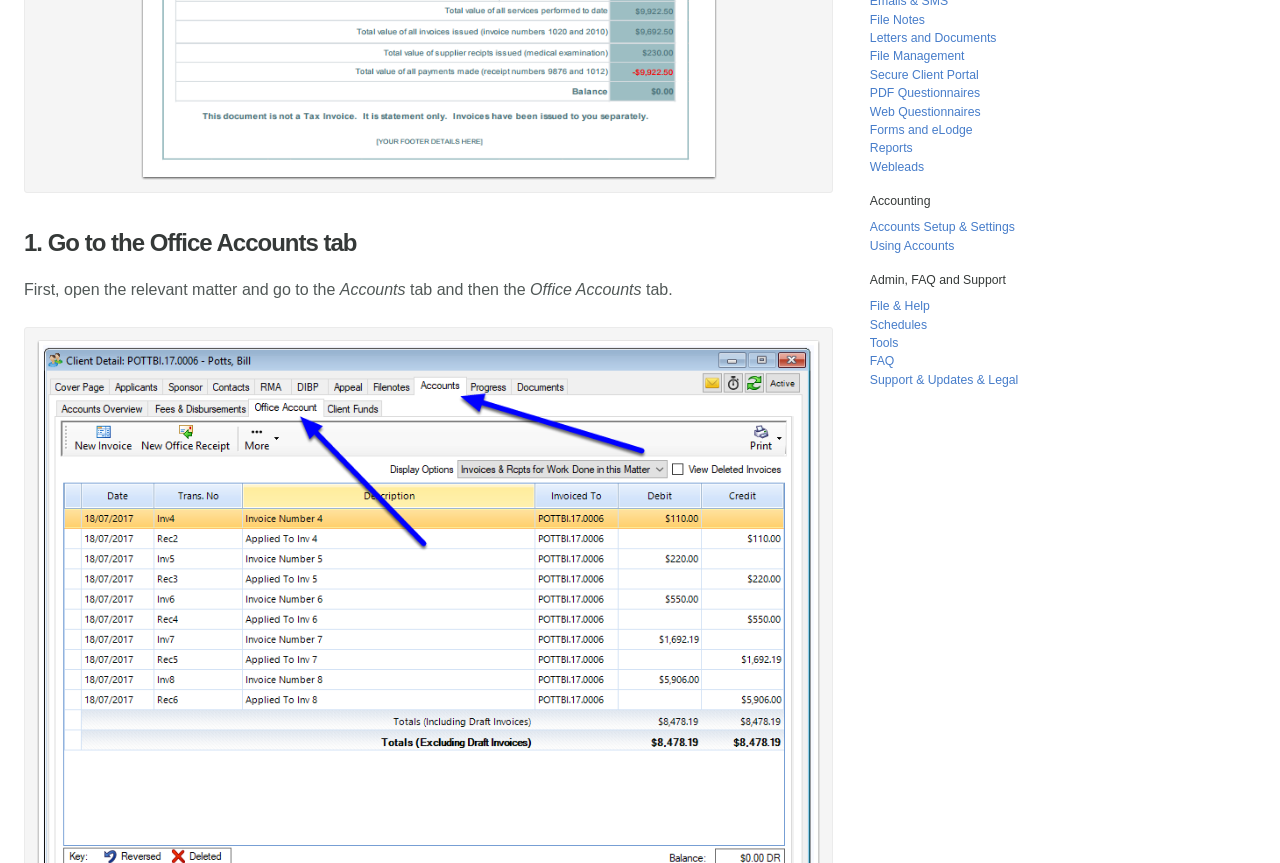Specify the bounding box coordinates of the region I need to click to perform the following instruction: "Open Secure Client Portal". The coordinates must be four float numbers in the range of 0 to 1, i.e., [left, top, right, bottom].

[0.68, 0.079, 0.765, 0.095]